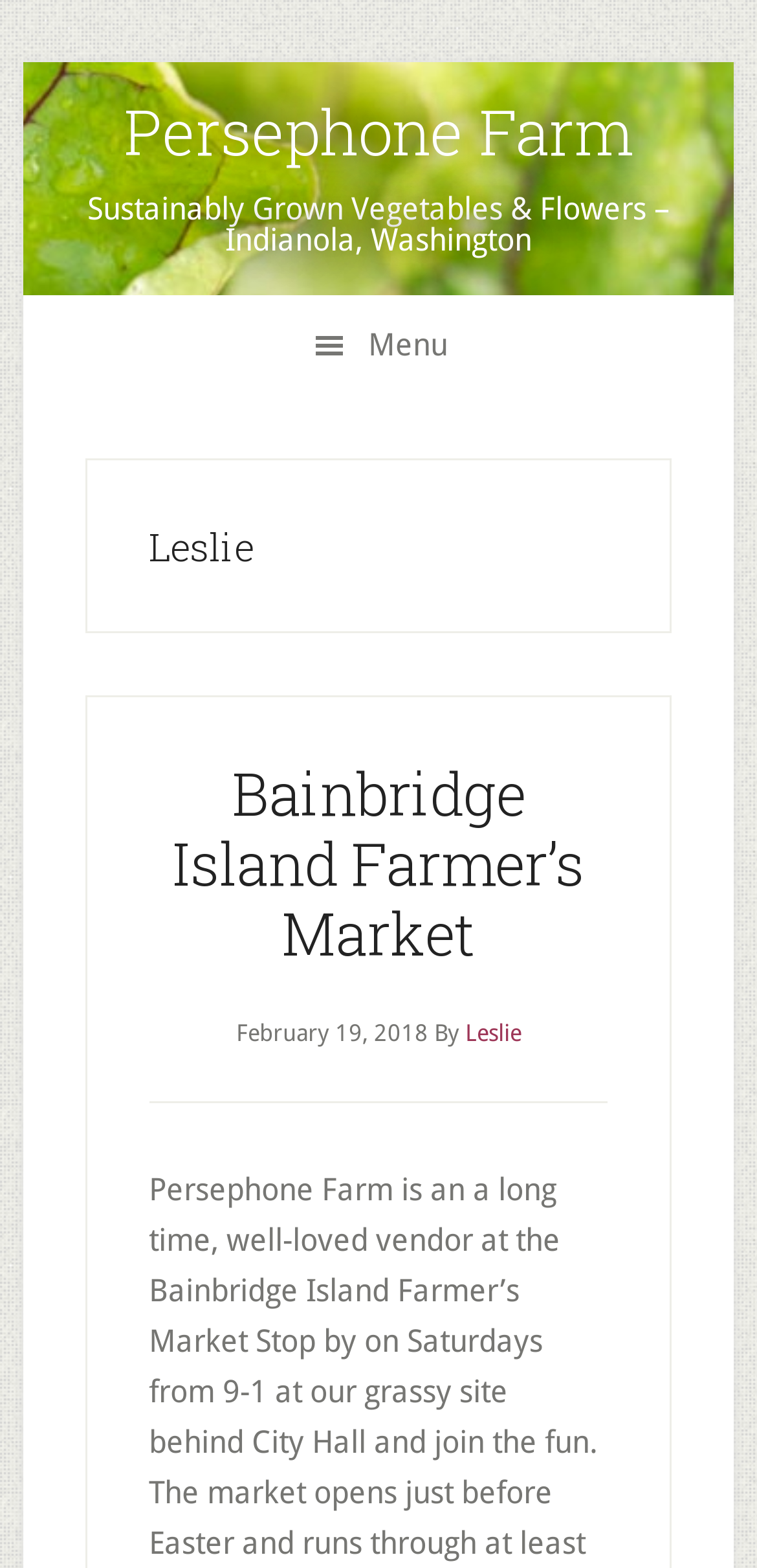What is the name of the author?
Your answer should be a single word or phrase derived from the screenshot.

Leslie